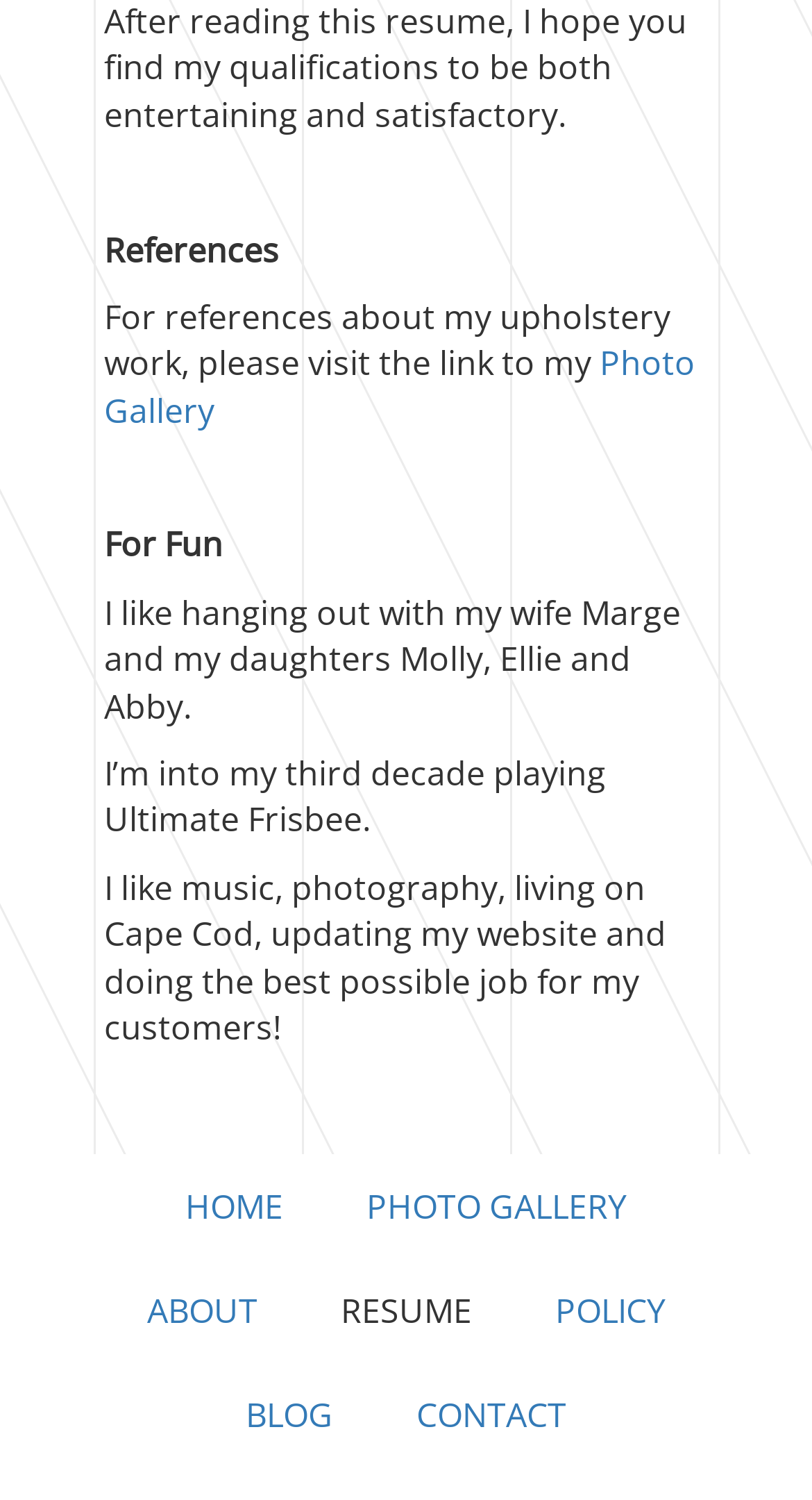Provide the bounding box coordinates for the UI element that is described by this text: "Resume". The coordinates should be in the form of four float numbers between 0 and 1: [left, top, right, bottom].

[0.368, 0.839, 0.632, 0.909]